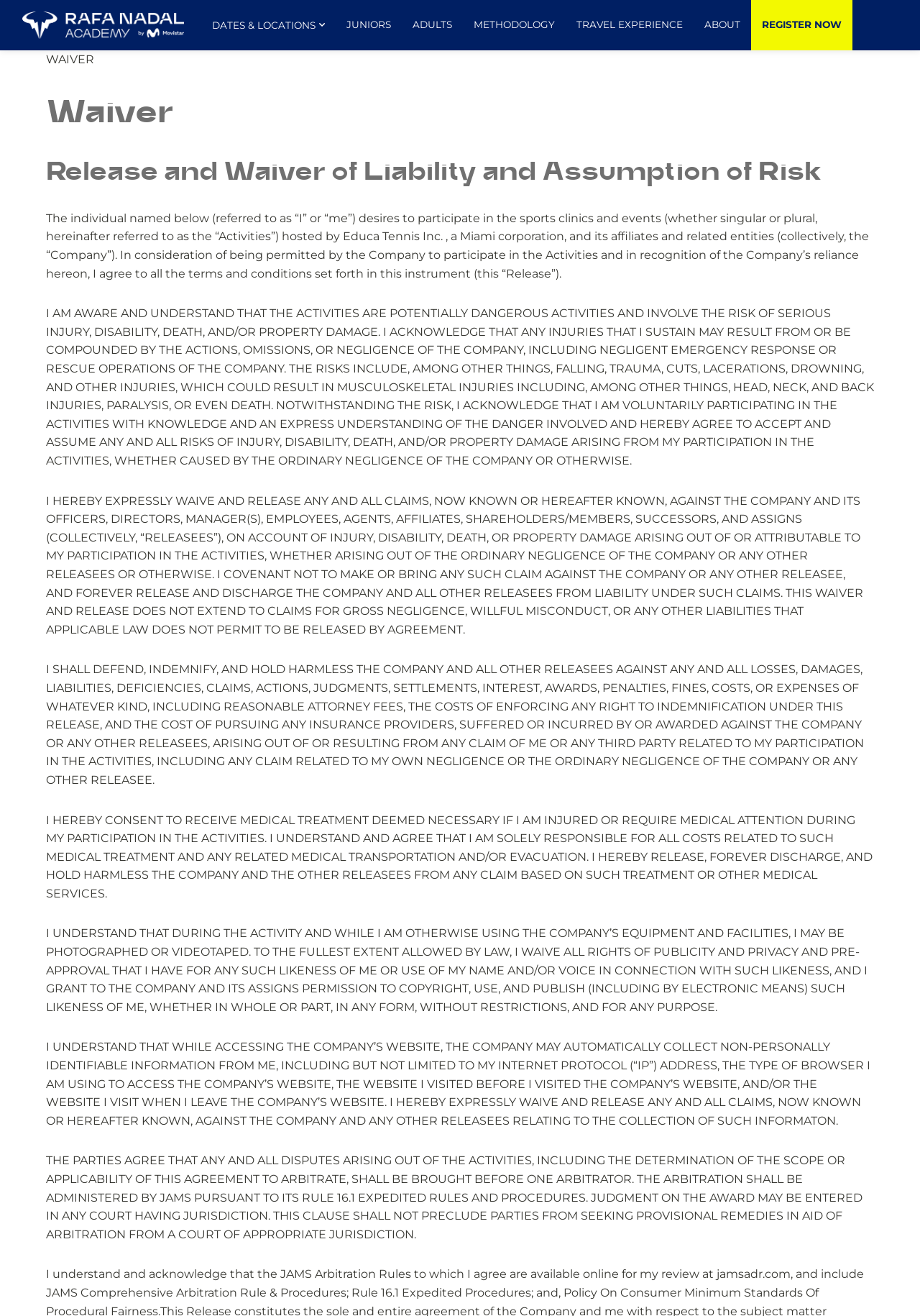Present a detailed account of what is displayed on the webpage.

This webpage is about the EducaTennis - Rafa Nadal Academy, specifically a waiver and release of liability form. At the top of the page, there is a navigation bar with several links, including "Inc Logo", "Discover", "Juniors", "Adults", "Methodology", "Travel Experience", "About", and "Register Now". 

Below the navigation bar, there is a heading "Waiver" and a subheading "Release and Waiver of Liability and Assumption of Risk". The main content of the page is a lengthy text that outlines the terms and conditions of participating in the sports clinics and events hosted by Educa Tennis Inc. The text is divided into several paragraphs, each addressing a specific aspect of the waiver, such as the assumption of risk, release of liability, indemnification, and medical treatment.

The text is dense and formal, indicating that it is a legally binding document. There are no images on the page, aside from the "Inc Logo" at the top. The overall layout is straightforward, with the navigation bar at the top and the main content below, making it easy to read and understand the waiver form.